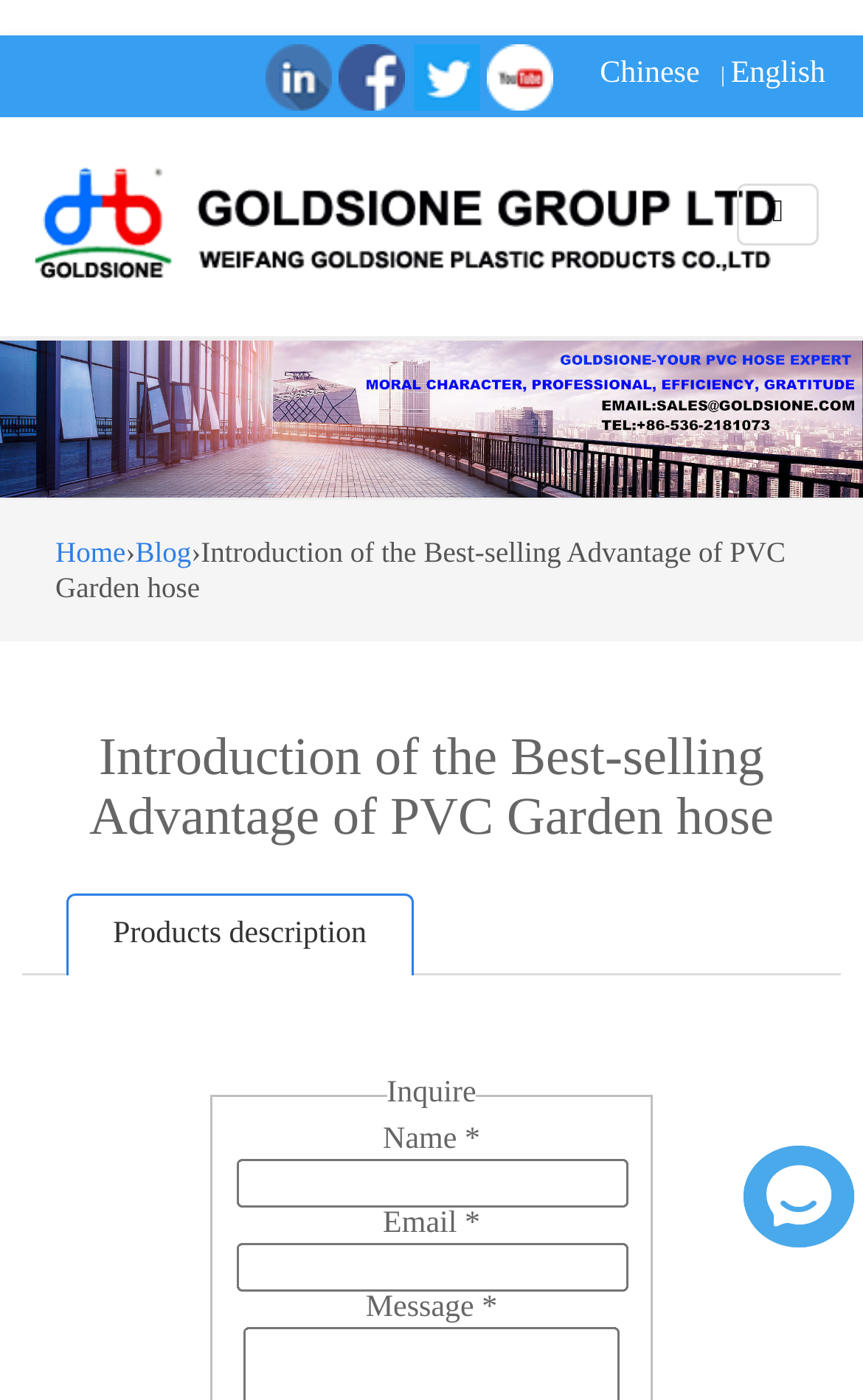What is the topic of the current article?
Utilize the information in the image to give a detailed answer to the question.

I found the topic of the current article by looking at the heading with the text 'Introduction of the Best-selling Advantage of PVC Garden hose', which is located in the middle of the webpage.